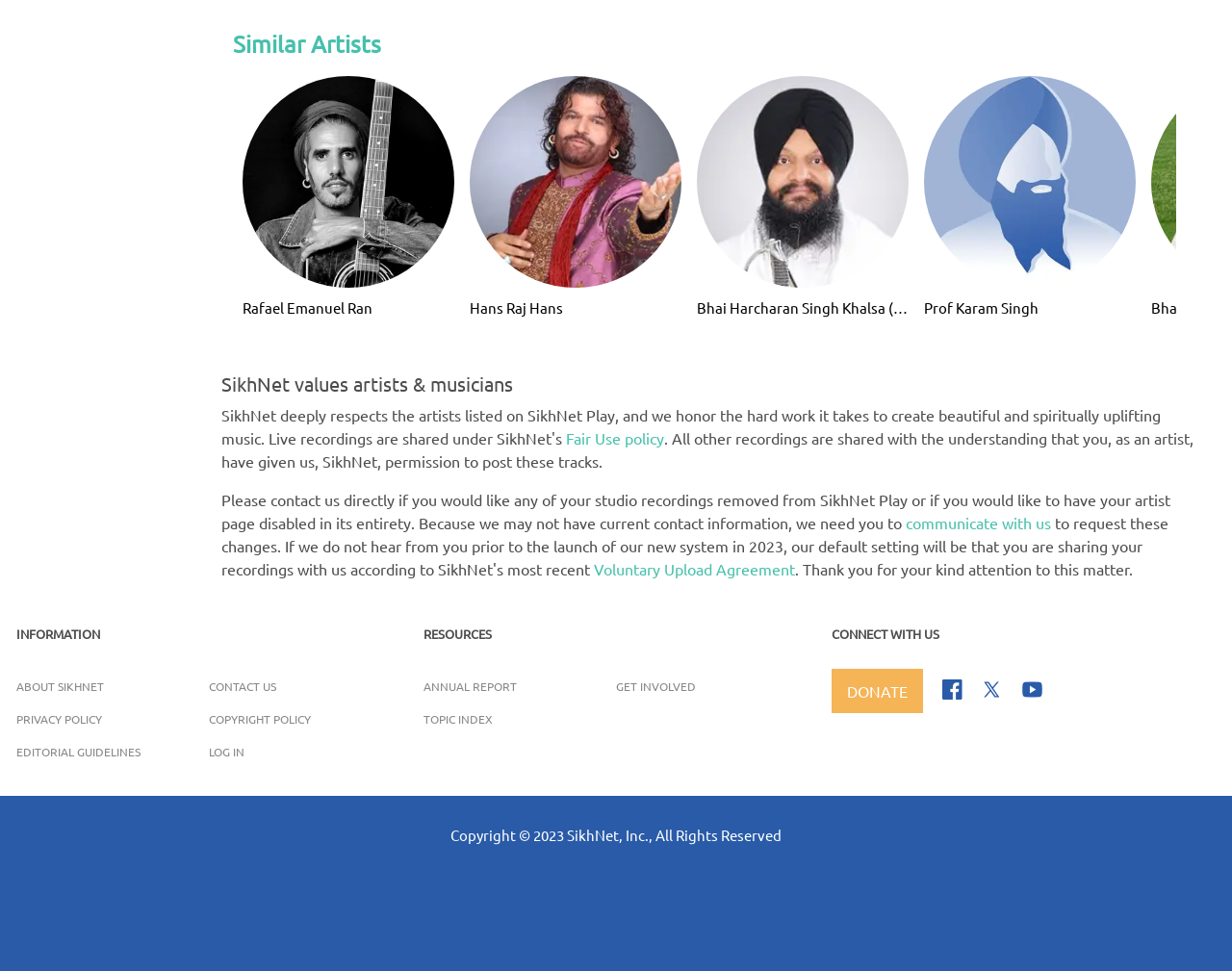How can users get involved with SikhNet?
We need a detailed and exhaustive answer to the question. Please elaborate.

The link 'GET INVOLVED' under the 'RESOURCES' heading suggests that users can get involved with SikhNet in some way, possibly by volunteering, donating, or participating in events.